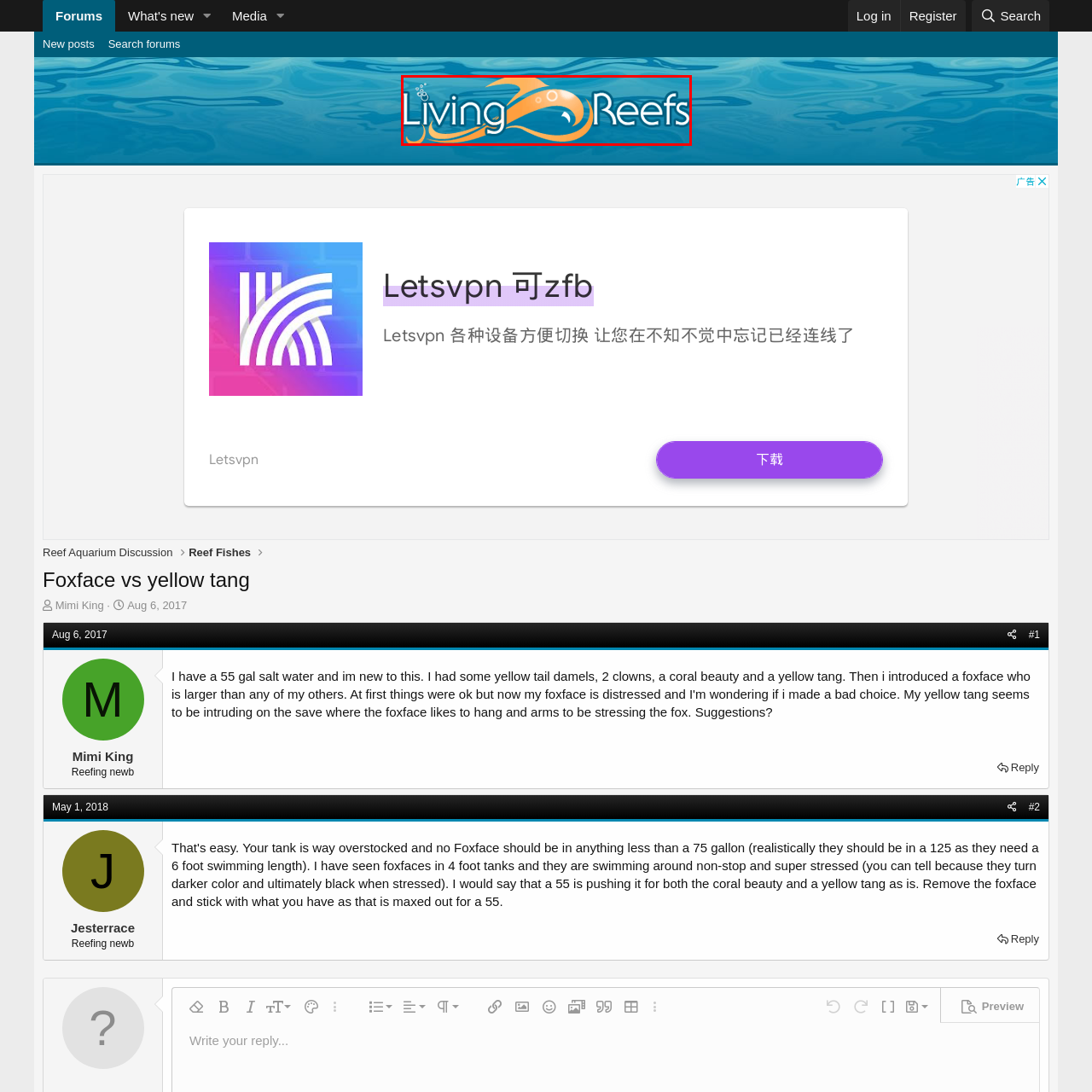Refer to the image area inside the black border, What is the purpose of the Living Reefs community? 
Respond concisely with a single word or phrase.

Fostering discussions and sharing knowledge